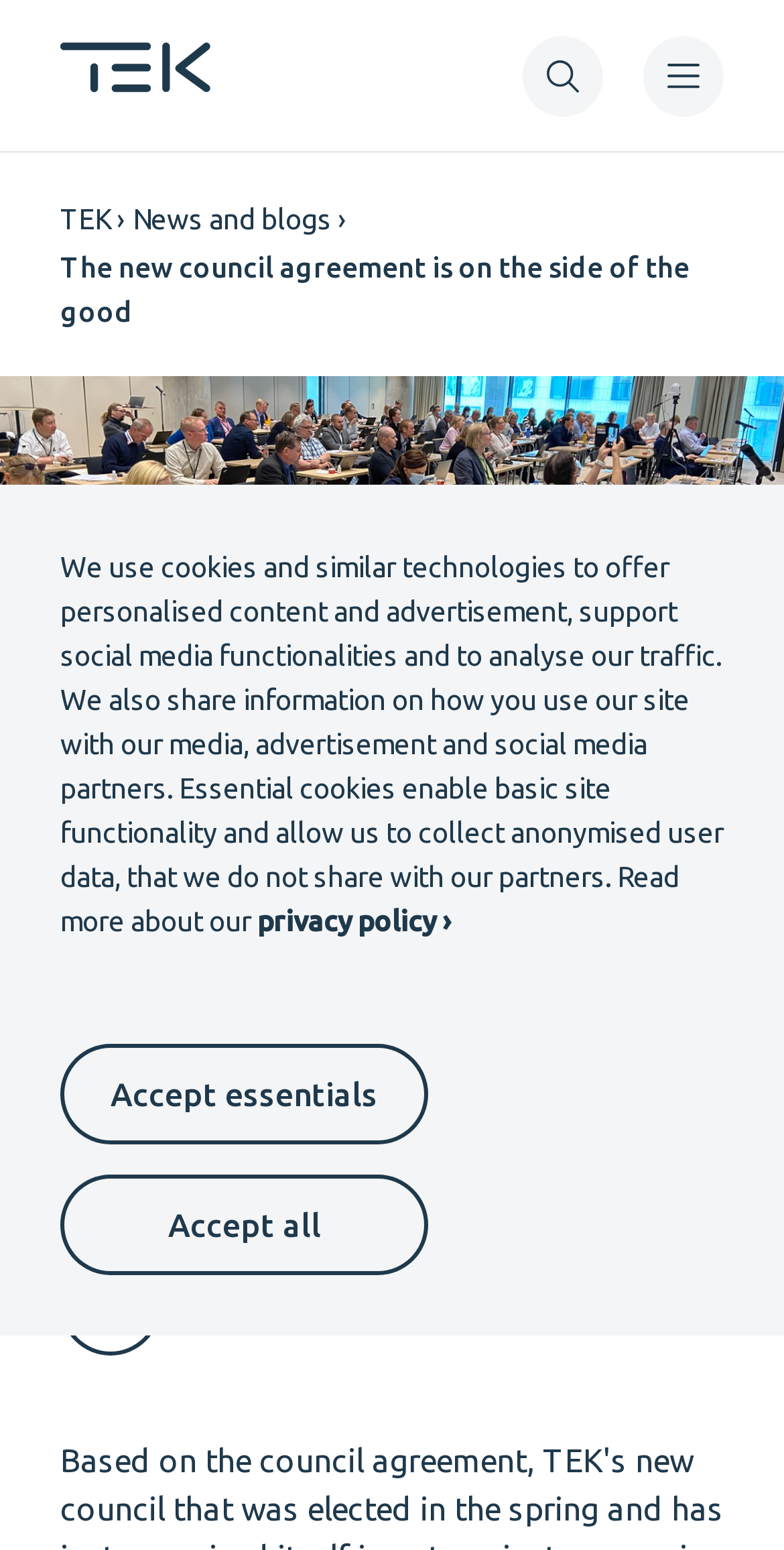Given the element description: "News and blogs", predict the bounding box coordinates of the UI element it refers to, using four float numbers between 0 and 1, i.e., [left, top, right, bottom].

[0.169, 0.131, 0.423, 0.152]